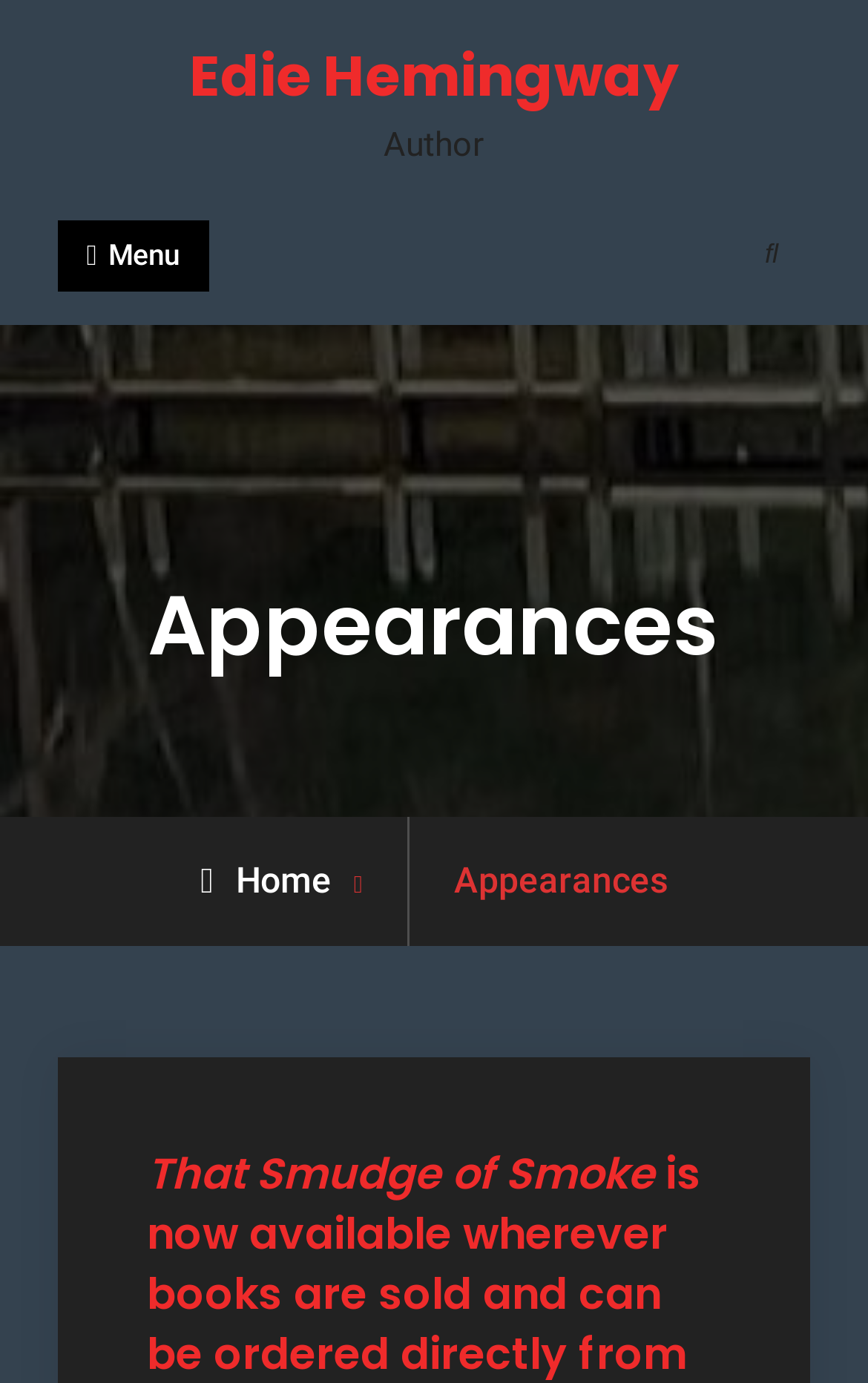What is the search icon?
Respond with a short answer, either a single word or a phrase, based on the image.

